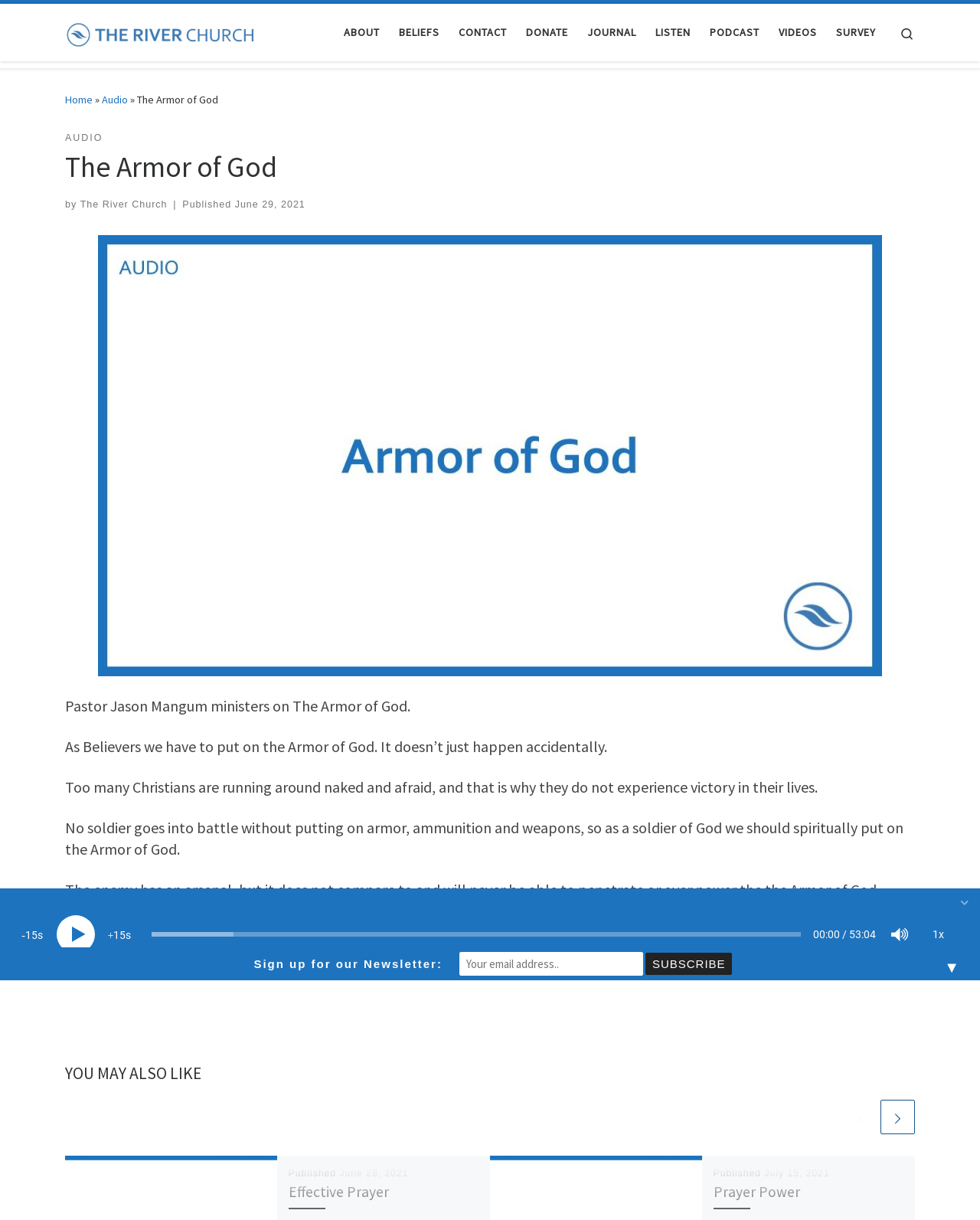Using the details from the image, please elaborate on the following question: What is the duration of the audio sermon?

The duration of the audio sermon can be found in the timer section of the webpage, which displays the time as 53:04.